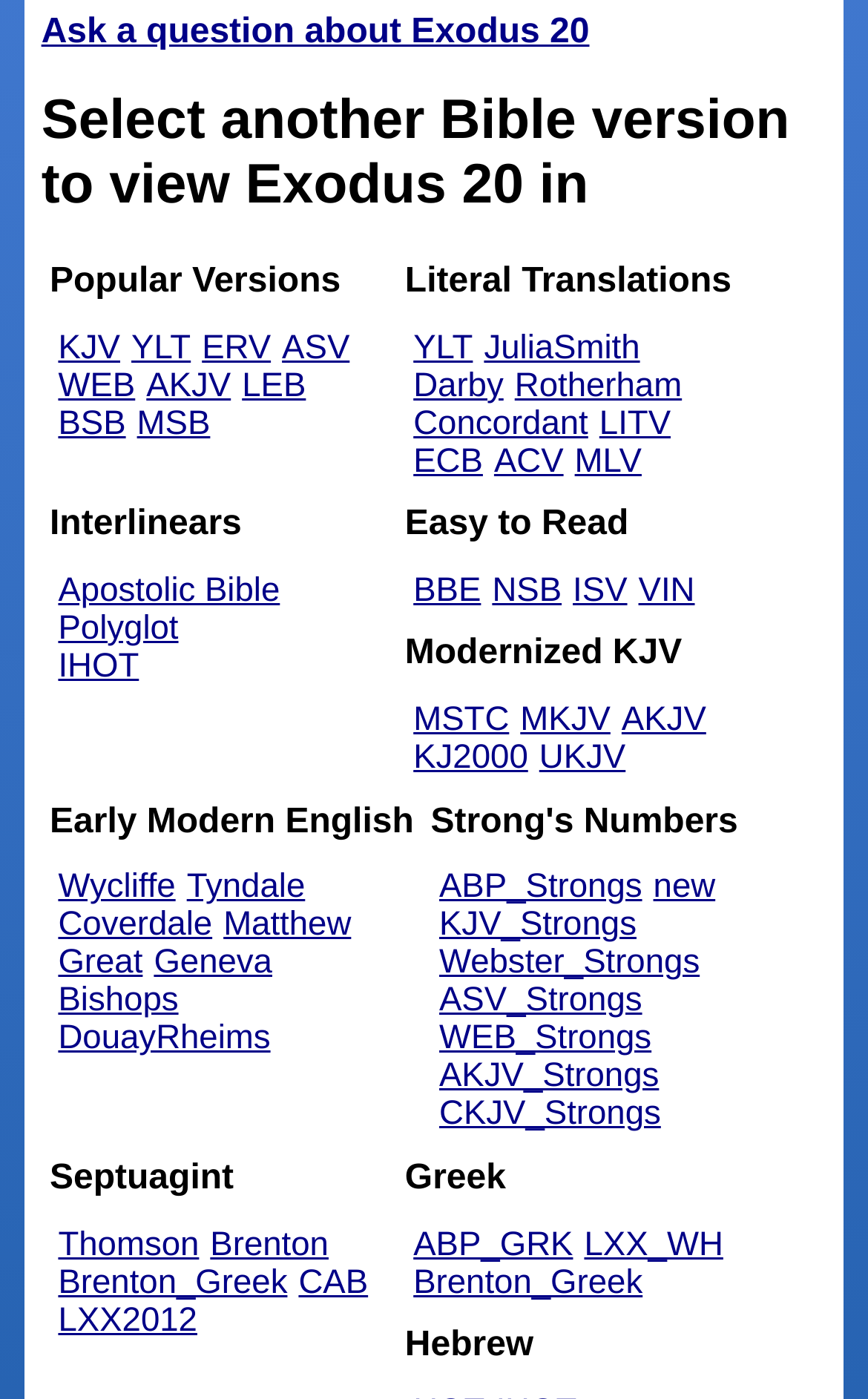Respond with a single word or phrase to the following question: How many headings are there under 'Literal Translations'?

6